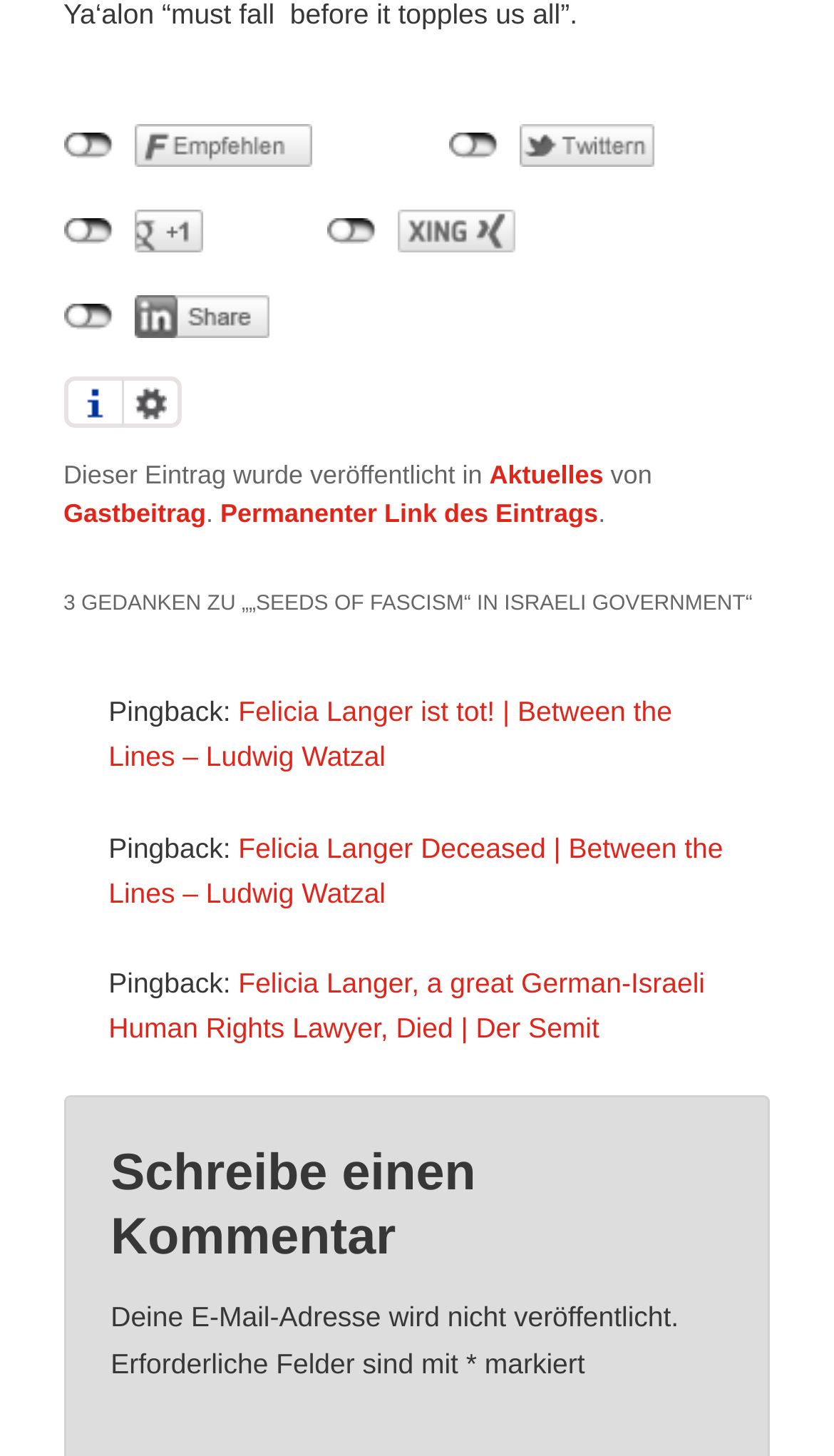What is the note about email addresses?
Look at the image and provide a detailed response to the question.

I found a note about email addresses in the comment section of the webpage, which says 'Deine E-Mail-Adresse wird nicht veröffentlicht.'. This indicates that the email addresses of users who submit comments will not be published.